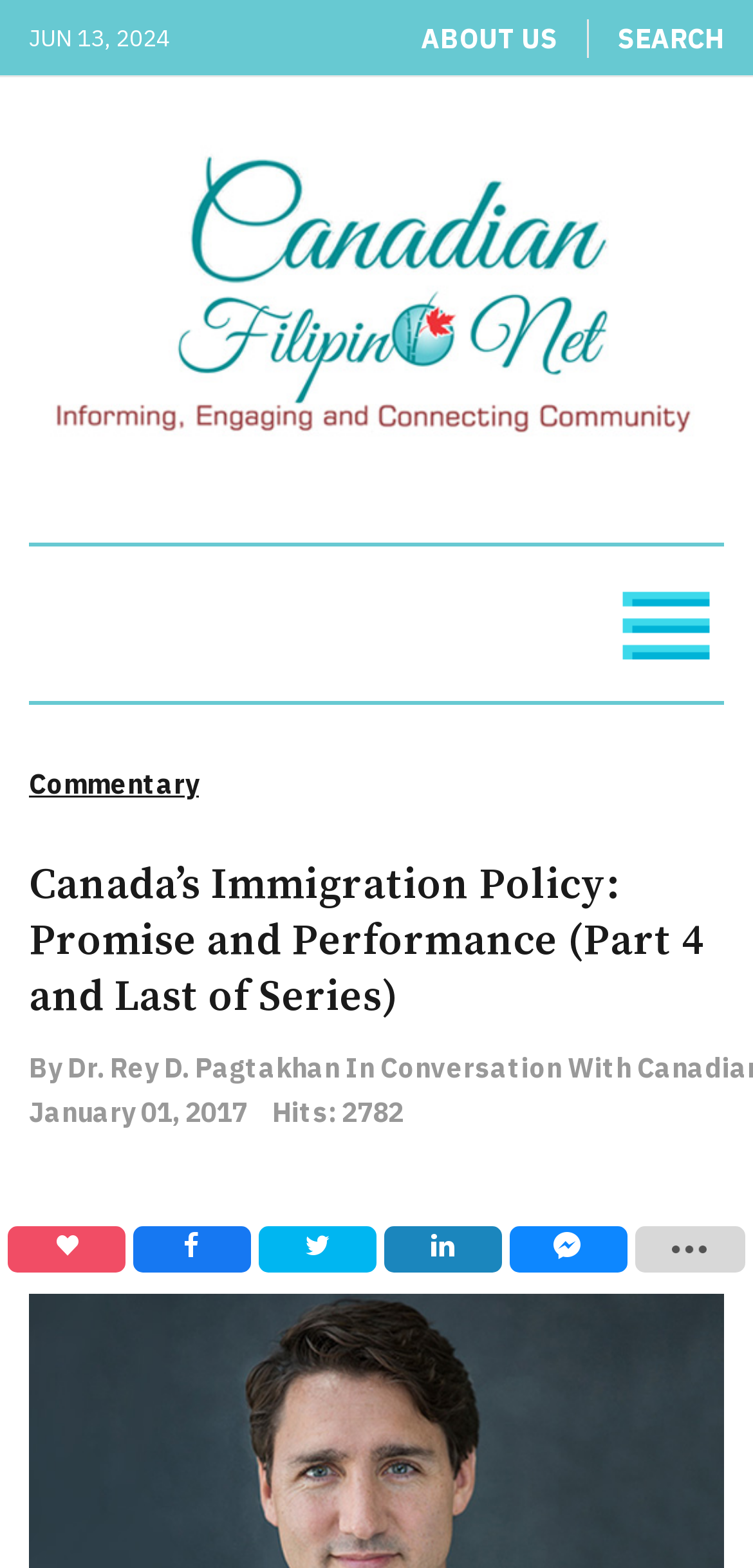Determine the bounding box coordinates of the region that needs to be clicked to achieve the task: "View the Canadian Filipino page".

[0.038, 0.086, 0.962, 0.3]